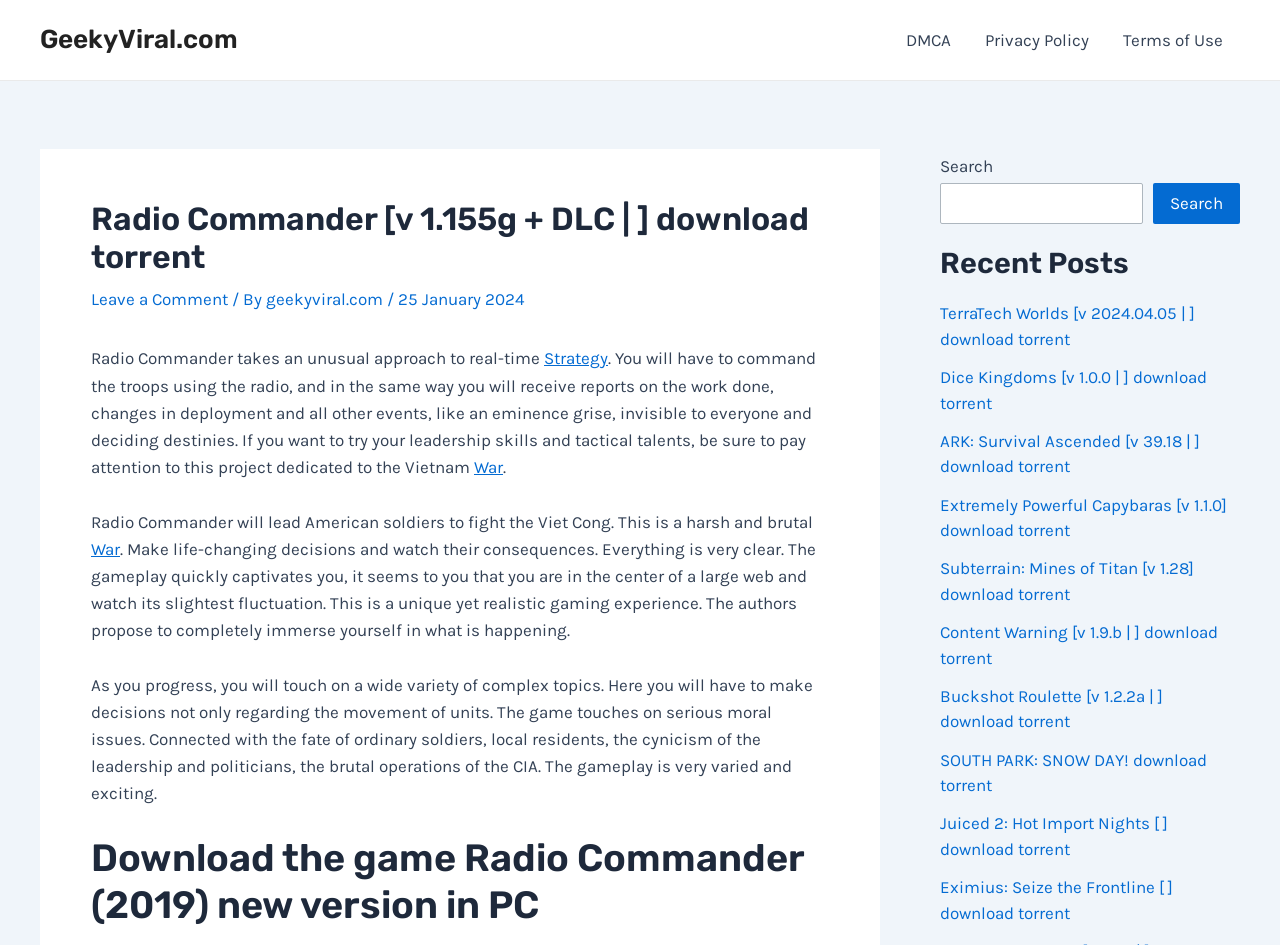Use a single word or phrase to answer the following:
What is the name of the game being described?

Radio Commander